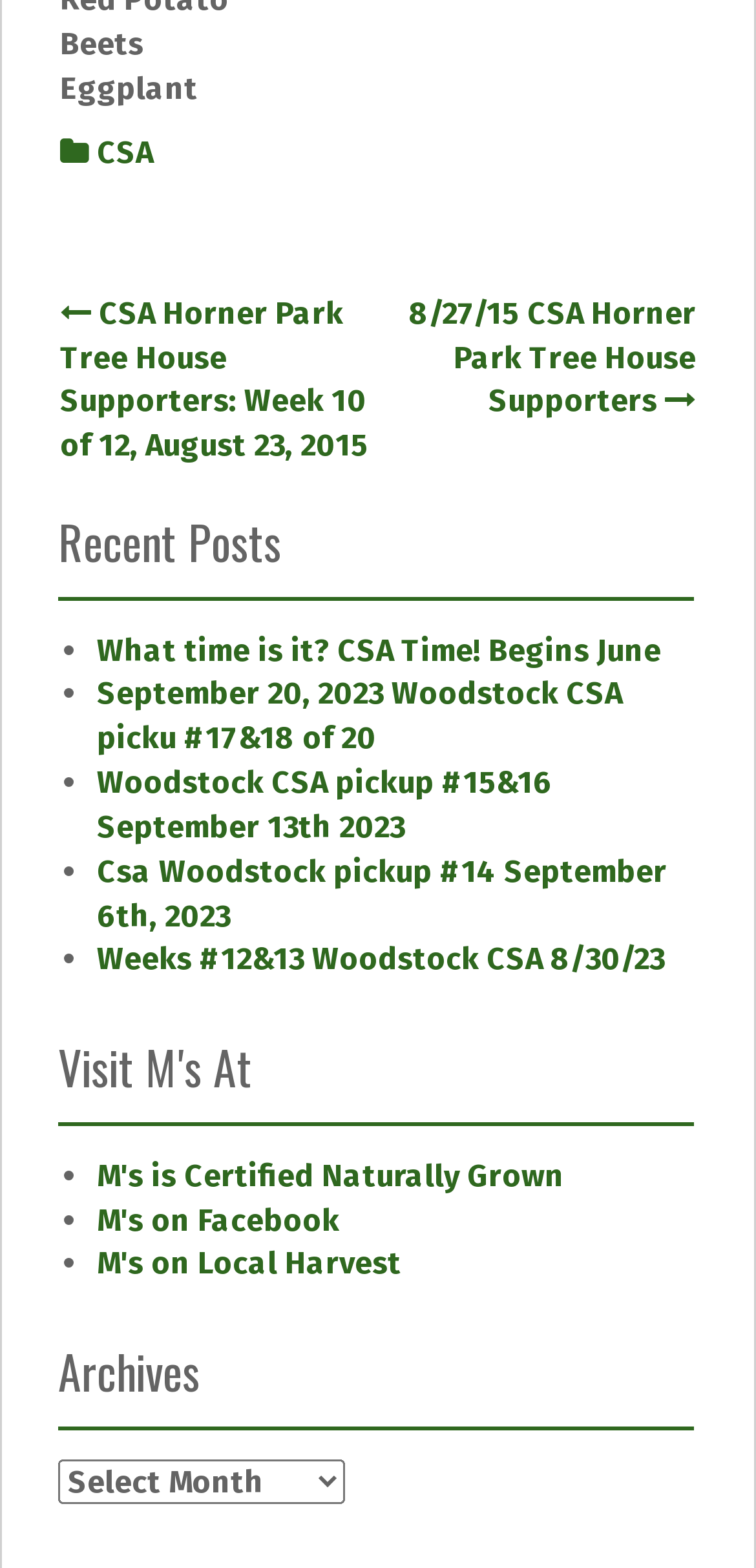Given the element description "CSA", identify the bounding box of the corresponding UI element.

[0.128, 0.085, 0.203, 0.109]